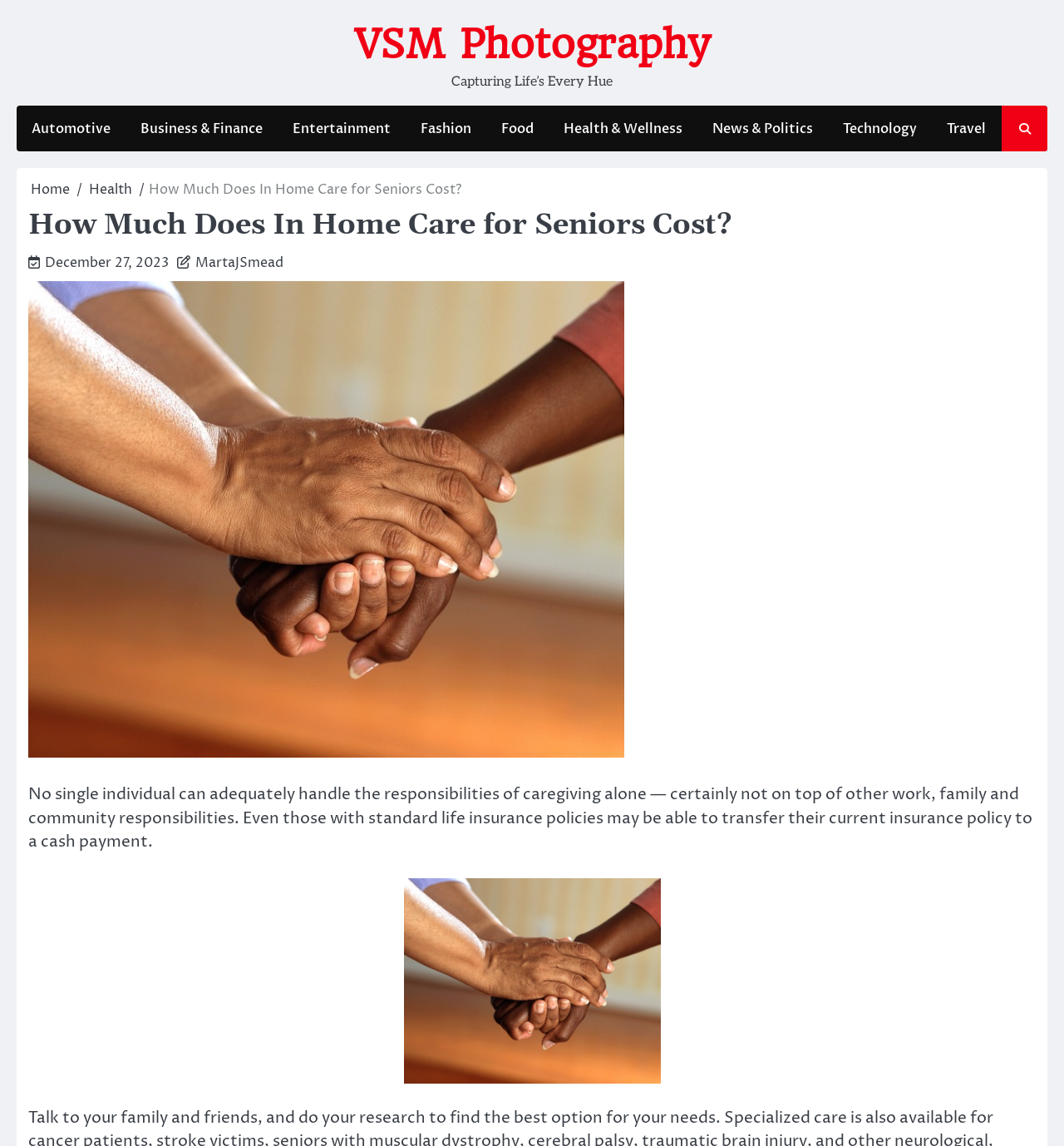Pinpoint the bounding box coordinates of the element you need to click to execute the following instruction: "View the image of senior care". The bounding box should be represented by four float numbers between 0 and 1, in the format [left, top, right, bottom].

[0.379, 0.766, 0.621, 0.945]